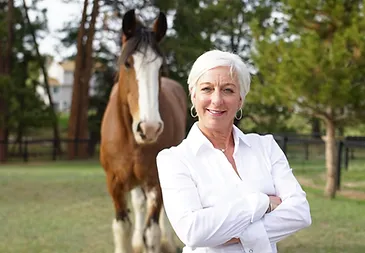Please provide a brief answer to the following inquiry using a single word or phrase:
What is Lee Dudley's connection to the horse?

Equine therapy